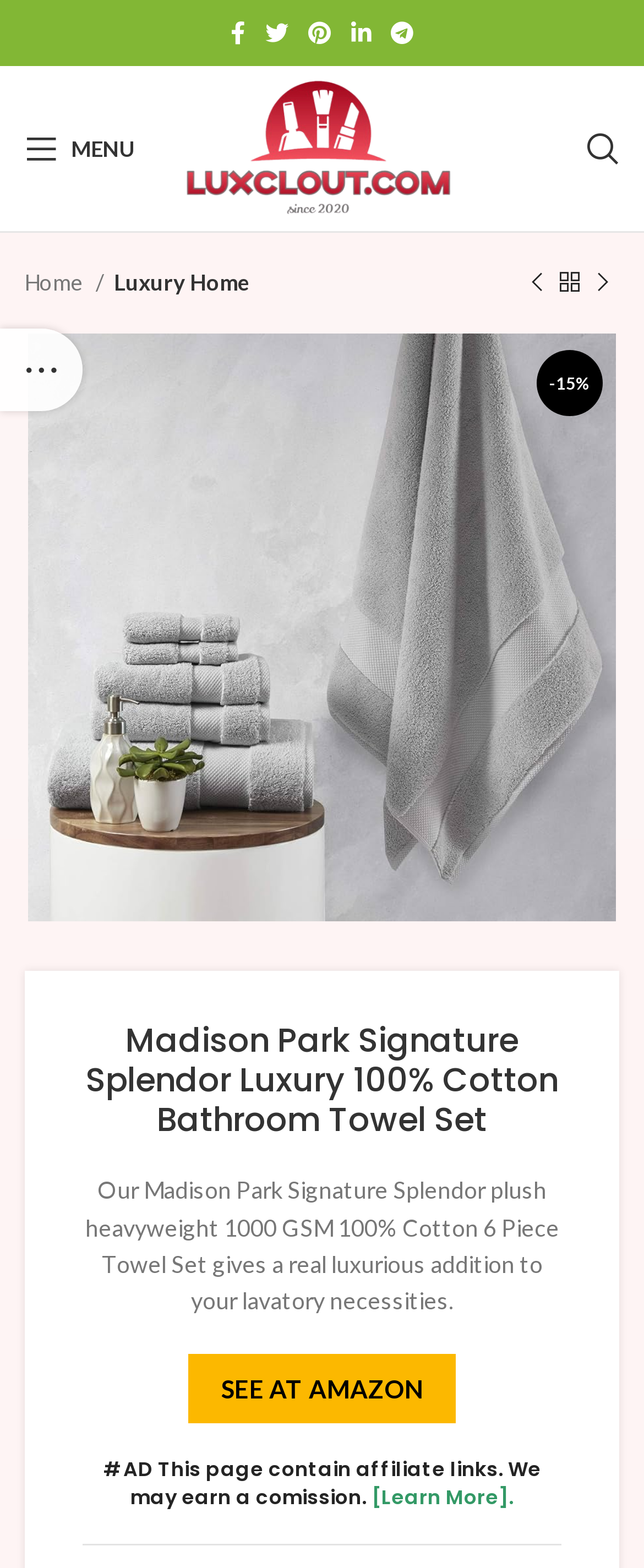Bounding box coordinates are specified in the format (top-left x, top-left y, bottom-right x, bottom-right y). All values are floating point numbers bounded between 0 and 1. Please provide the bounding box coordinate of the region this sentence describes: aria-label="Twitter social link"

[0.396, 0.007, 0.463, 0.035]